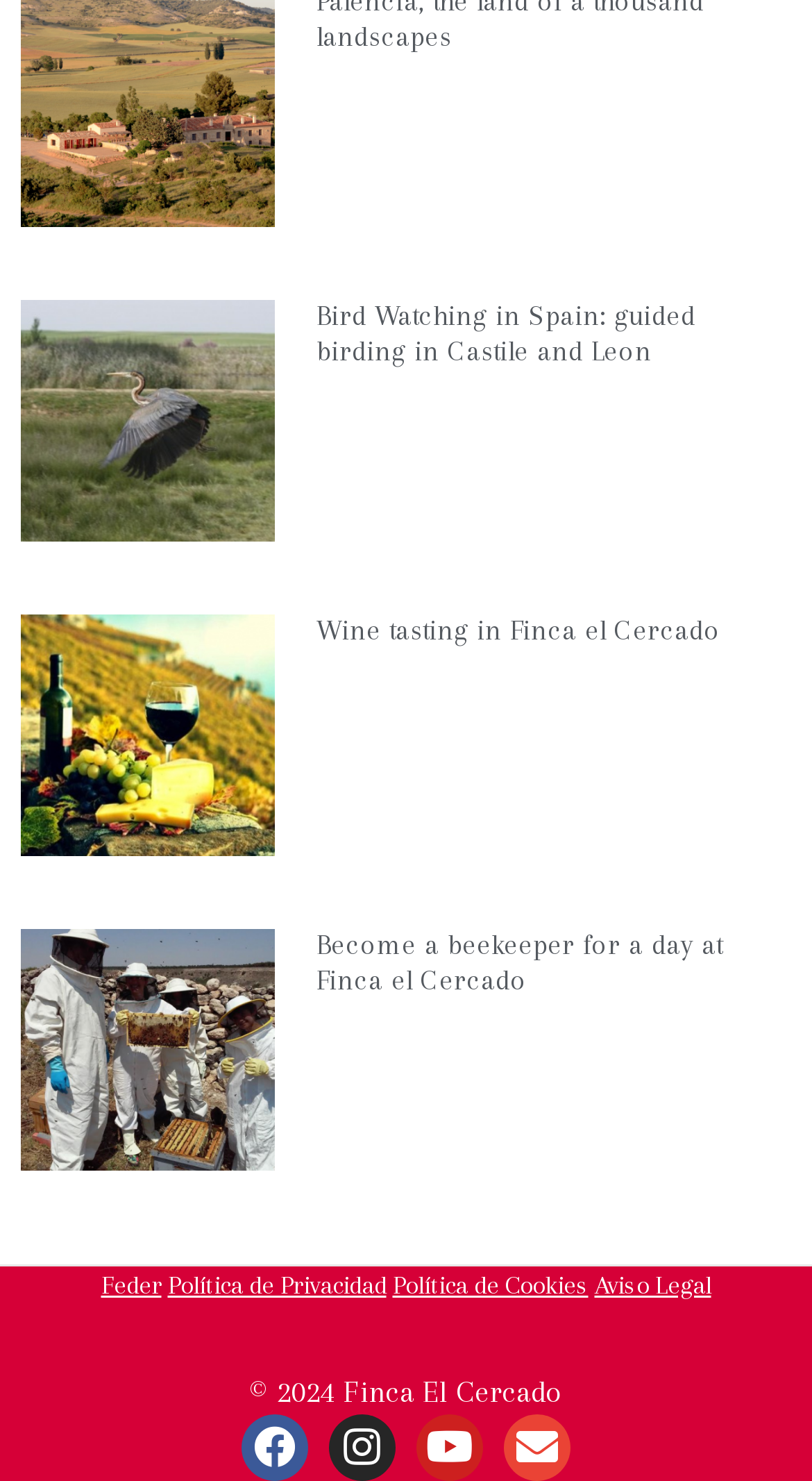Provide the bounding box coordinates of the HTML element this sentence describes: "Política de Privacidad". The bounding box coordinates consist of four float numbers between 0 and 1, i.e., [left, top, right, bottom].

[0.206, 0.858, 0.476, 0.877]